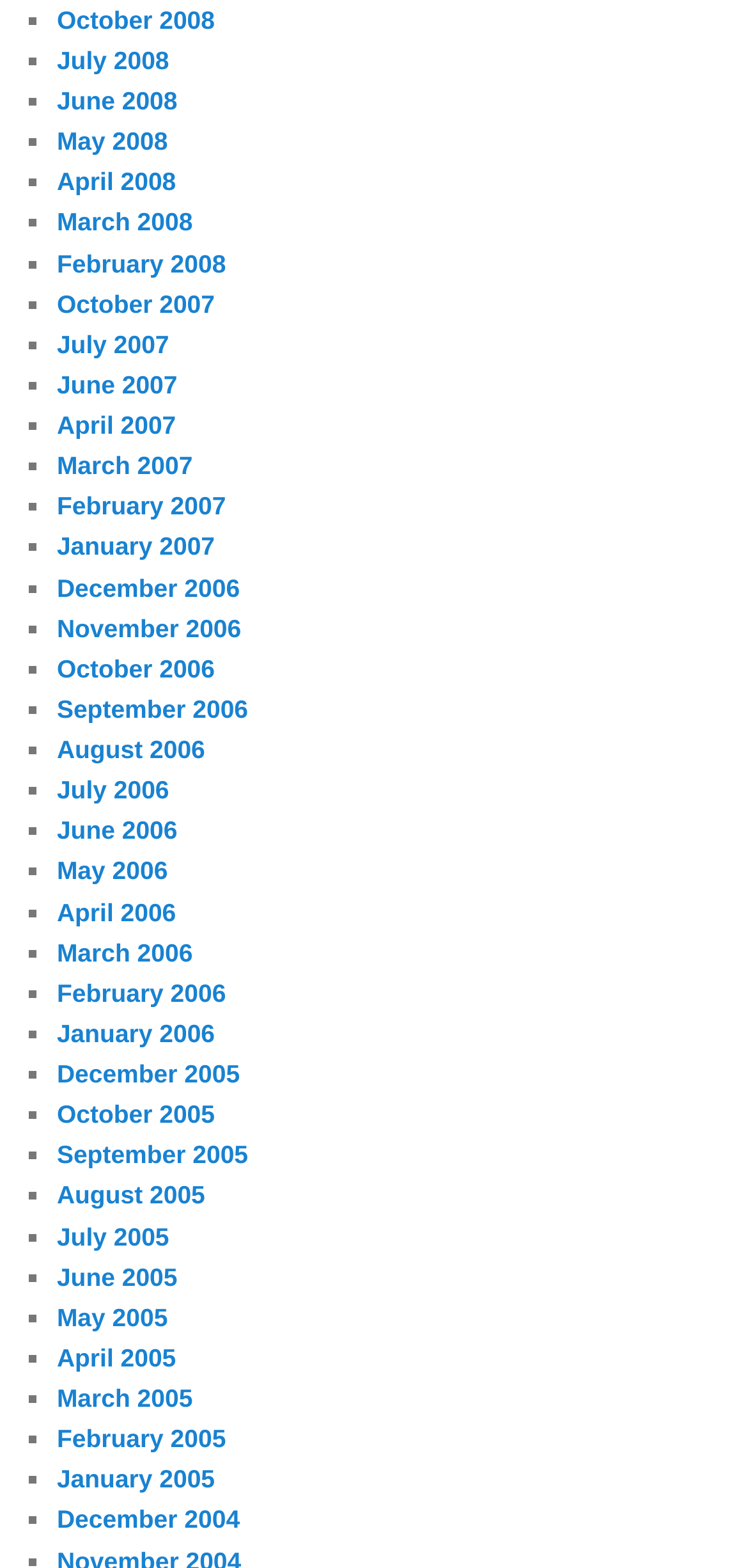Specify the bounding box coordinates of the element's region that should be clicked to achieve the following instruction: "Go to January 2005". The bounding box coordinates consist of four float numbers between 0 and 1, in the format [left, top, right, bottom].

[0.076, 0.934, 0.287, 0.953]